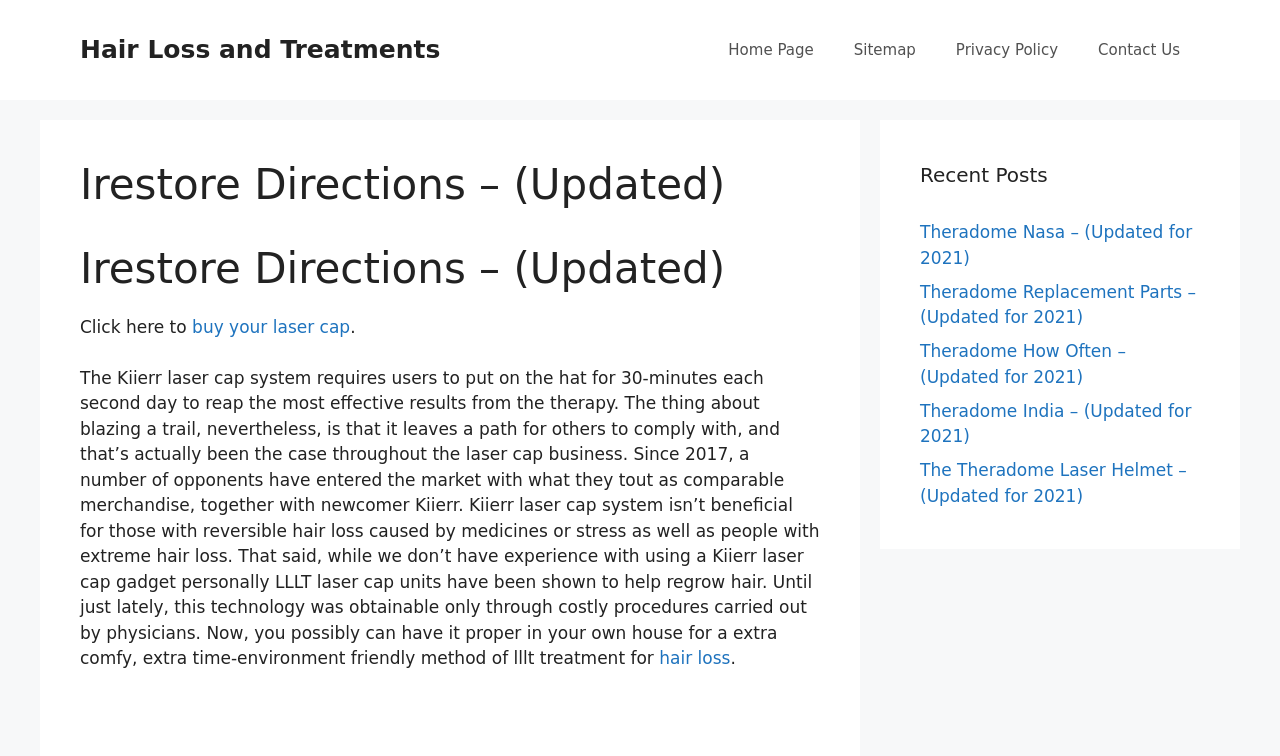Could you identify the text that serves as the heading for this webpage?

Irestore Directions – (Updated)